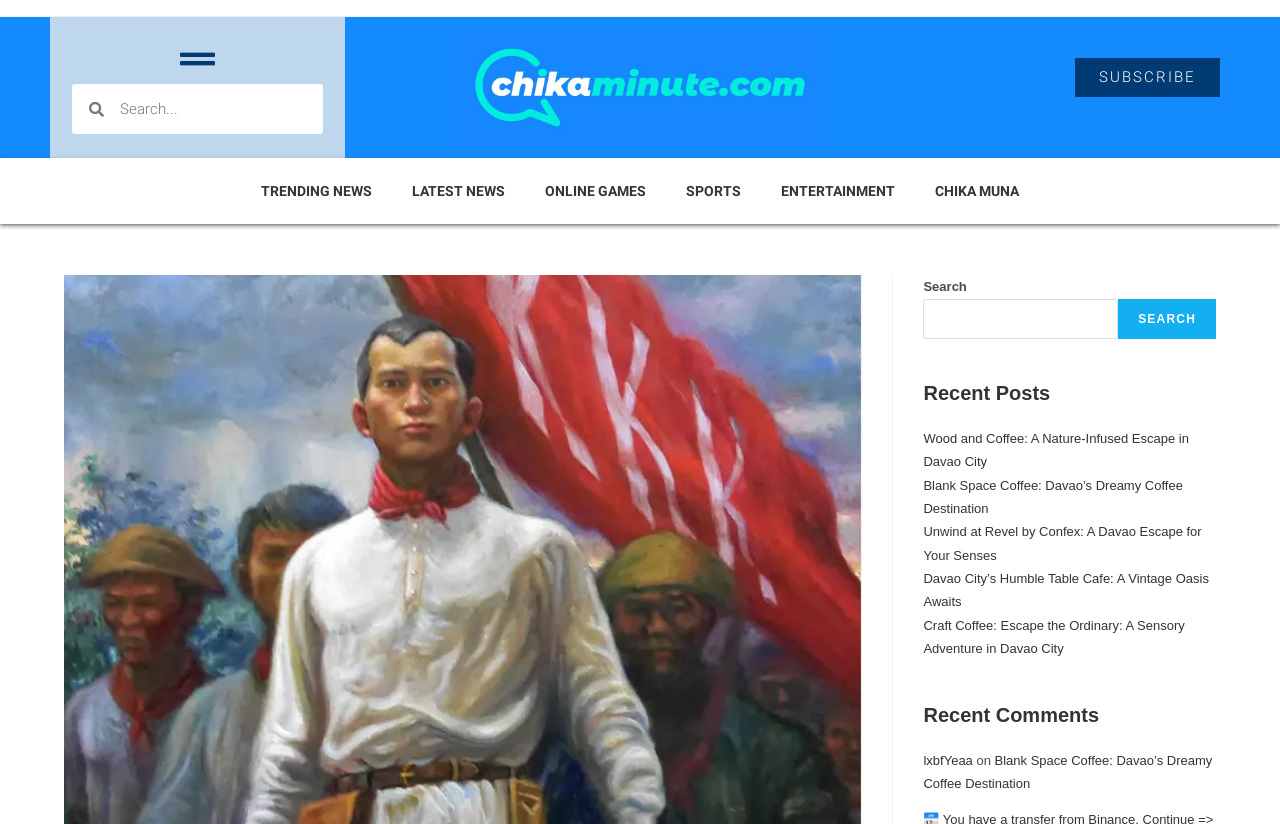Using the provided element description, identify the bounding box coordinates as (top-left x, top-left y, bottom-right x, bottom-right y). Ensure all values are between 0 and 1. Description: TRENDING NEWS

[0.188, 0.204, 0.306, 0.26]